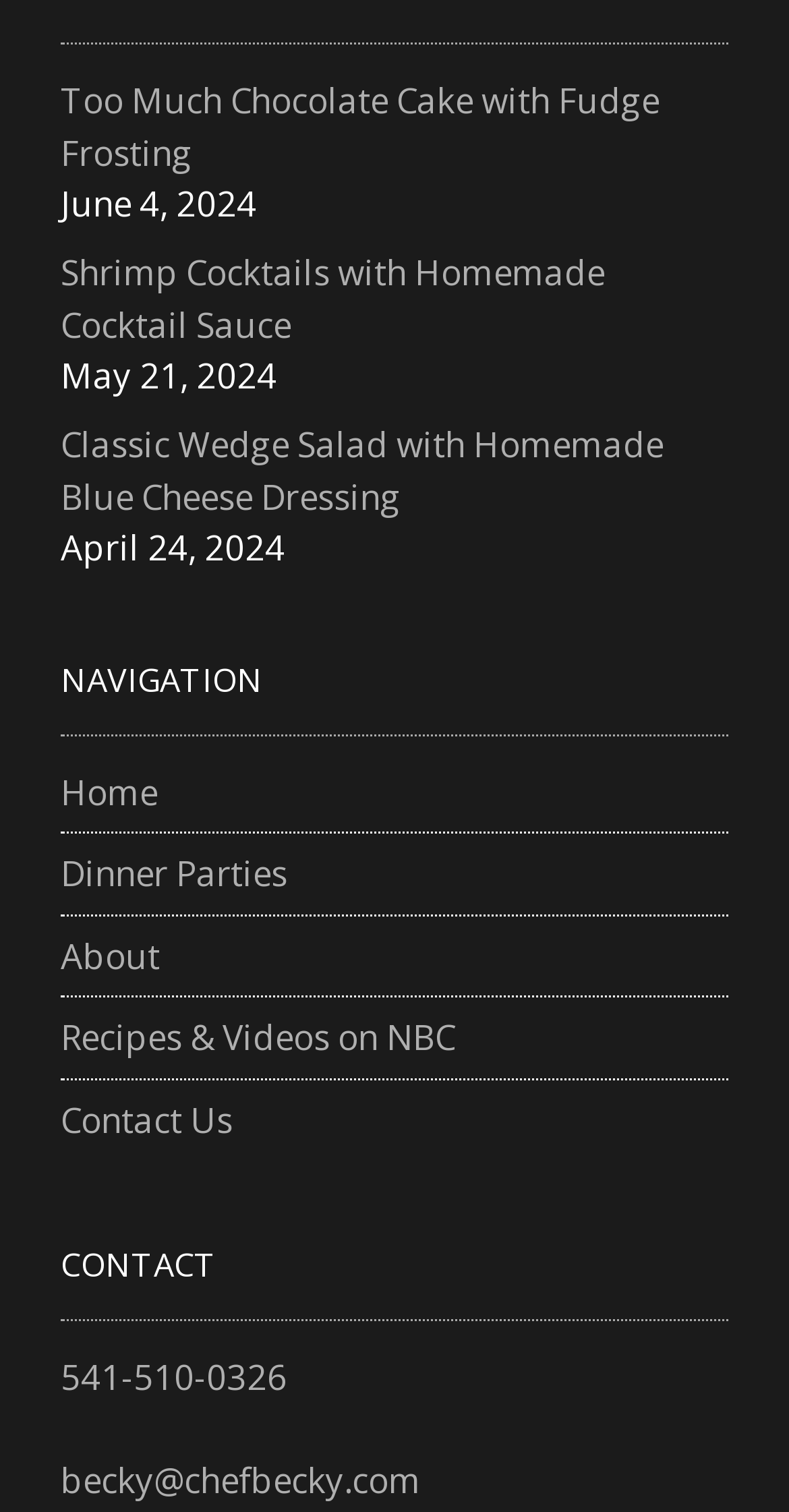Can you find the bounding box coordinates for the element that needs to be clicked to execute this instruction: "visit the Home page"? The coordinates should be given as four float numbers between 0 and 1, i.e., [left, top, right, bottom].

[0.077, 0.508, 0.2, 0.539]